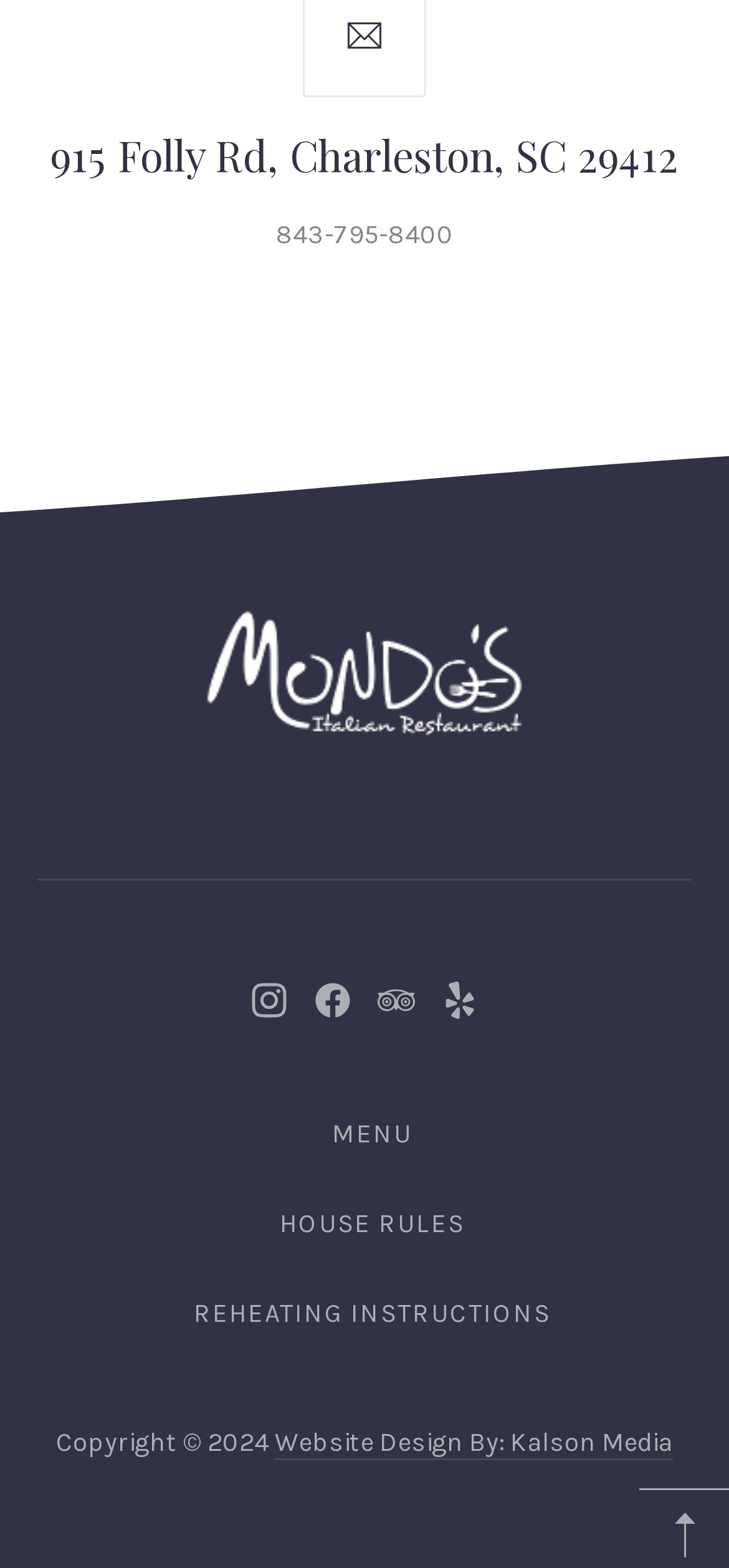Please answer the following question using a single word or phrase: 
What is the address of the restaurant?

915 Folly Rd, Charleston, SC 29412